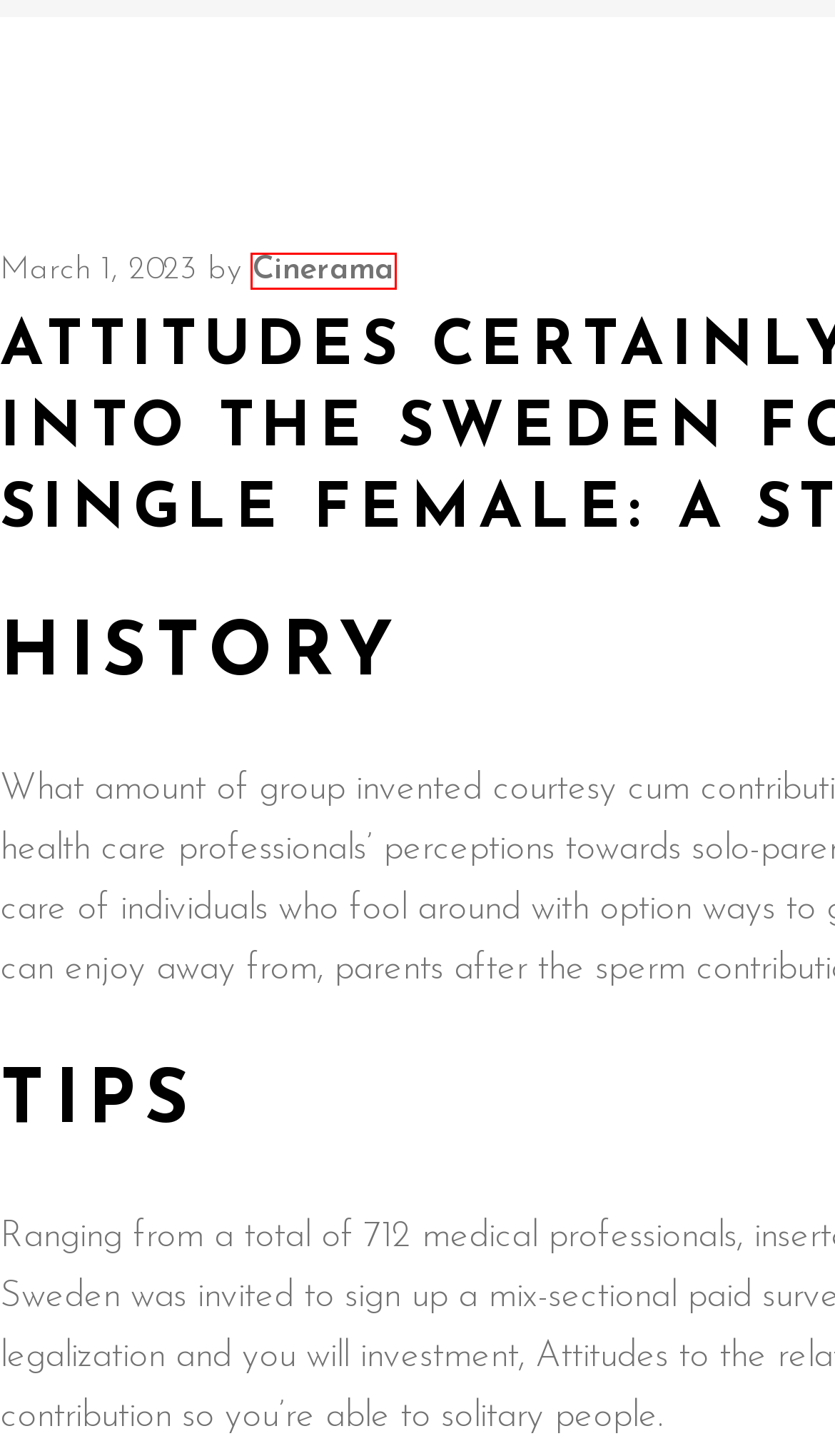Evaluate the webpage screenshot and identify the element within the red bounding box. Select the webpage description that best fits the new webpage after clicking the highlighted element. Here are the candidates:
A. March 2023 – Bántó Csaba
B. Log In ‹ Bántó Csaba — WordPress
C. The best Online dating site Of all To own Busy Advantages – Bántó Csaba
D. Contact – Bántó Csaba
E. Bántó Csaba – CINEMATOGRAPHER
F. InternationalCupid Review May 2024: Pros & Cons - All Service Features
G. Commercial – Bántó Csaba
H. cinerama – Bántó Csaba

H